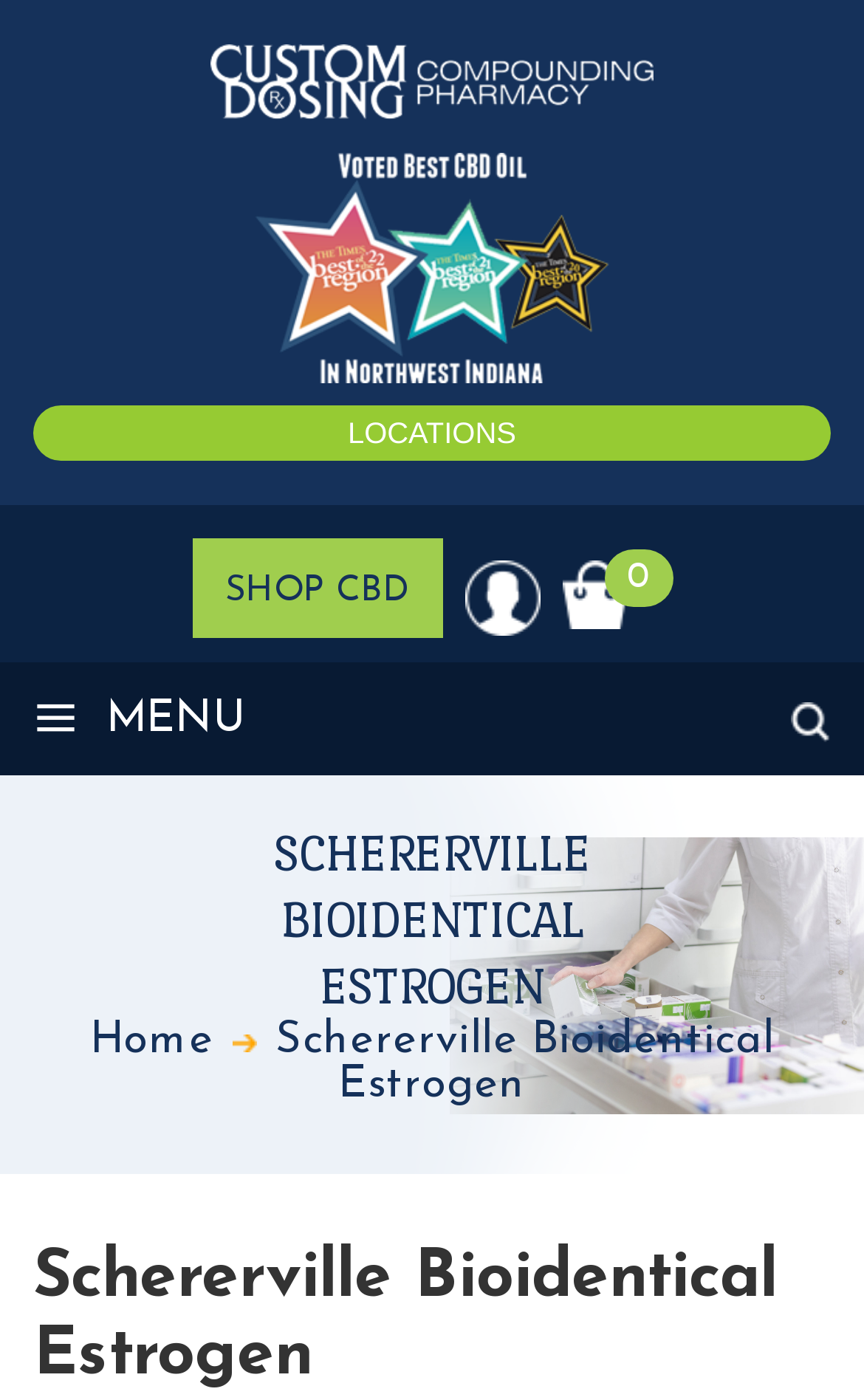Please identify the bounding box coordinates of the clickable area that will allow you to execute the instruction: "Read the Recent Posts heading".

None